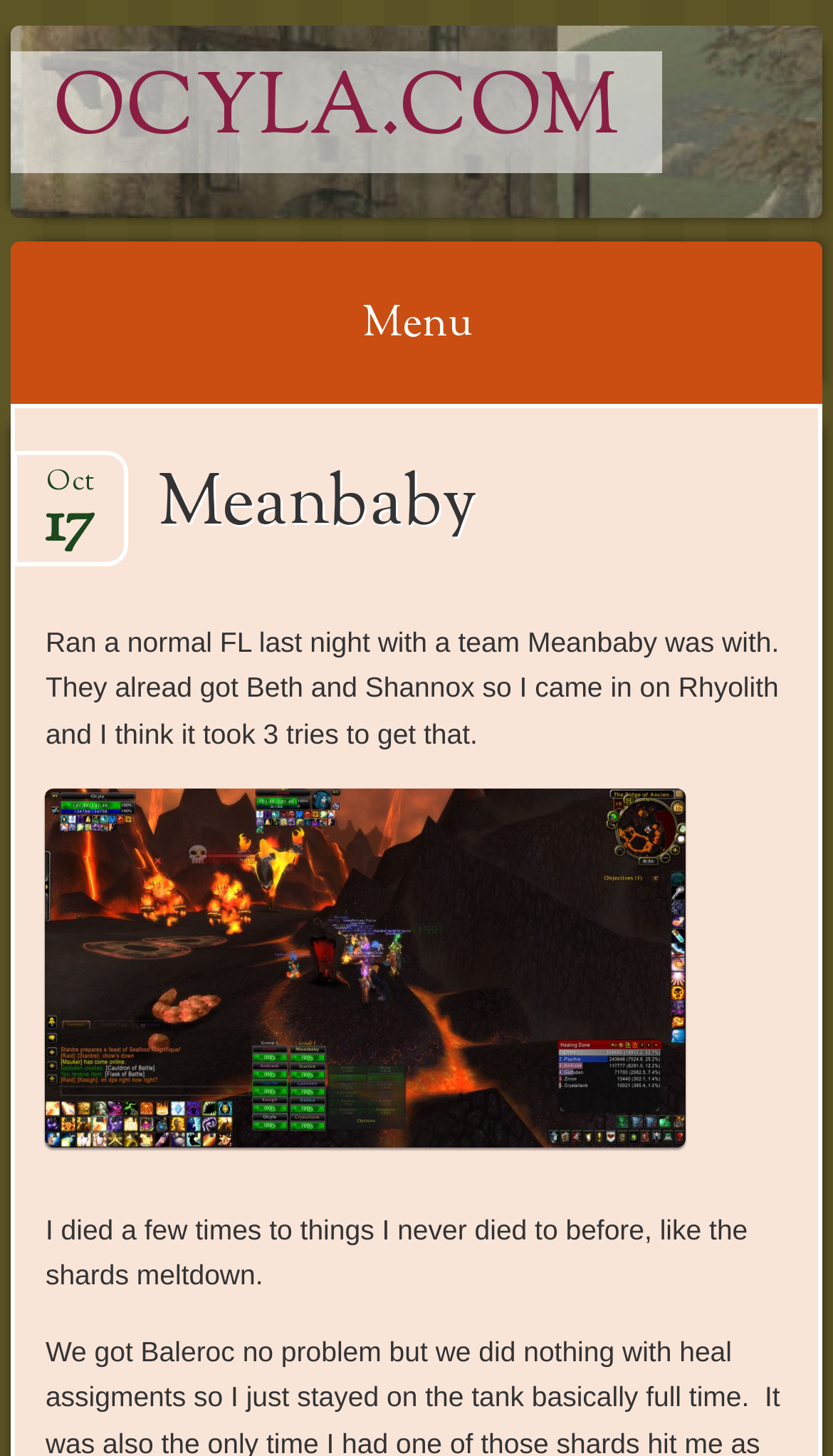Answer in one word or a short phrase: 
What is the date of the post?

Oct 17